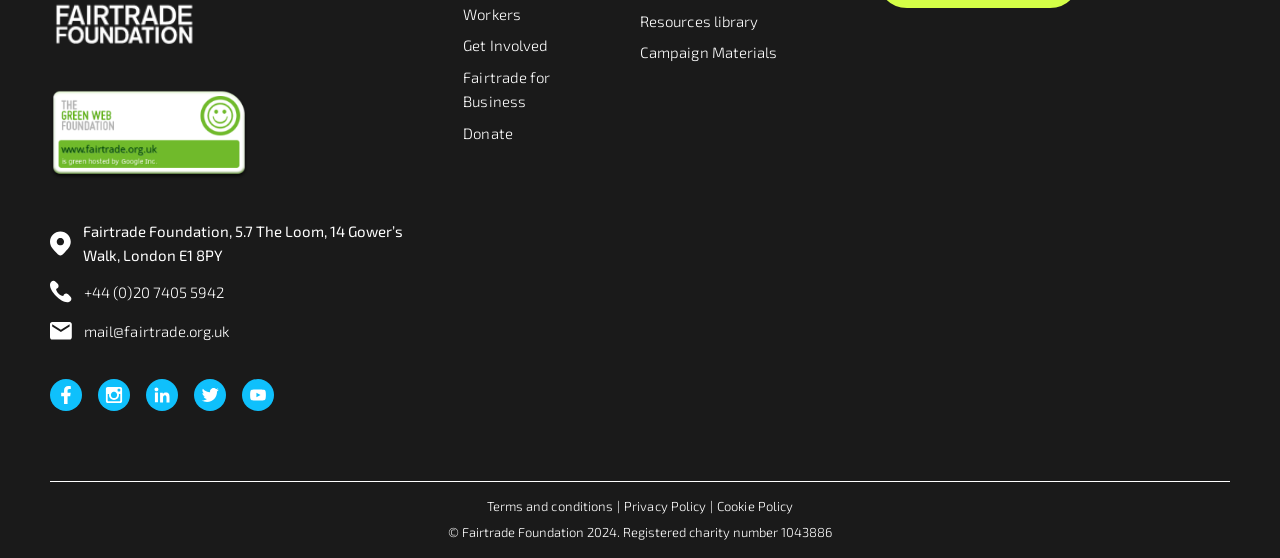What is the charity number of the Fairtrade Foundation?
Please answer using one word or phrase, based on the screenshot.

1043886